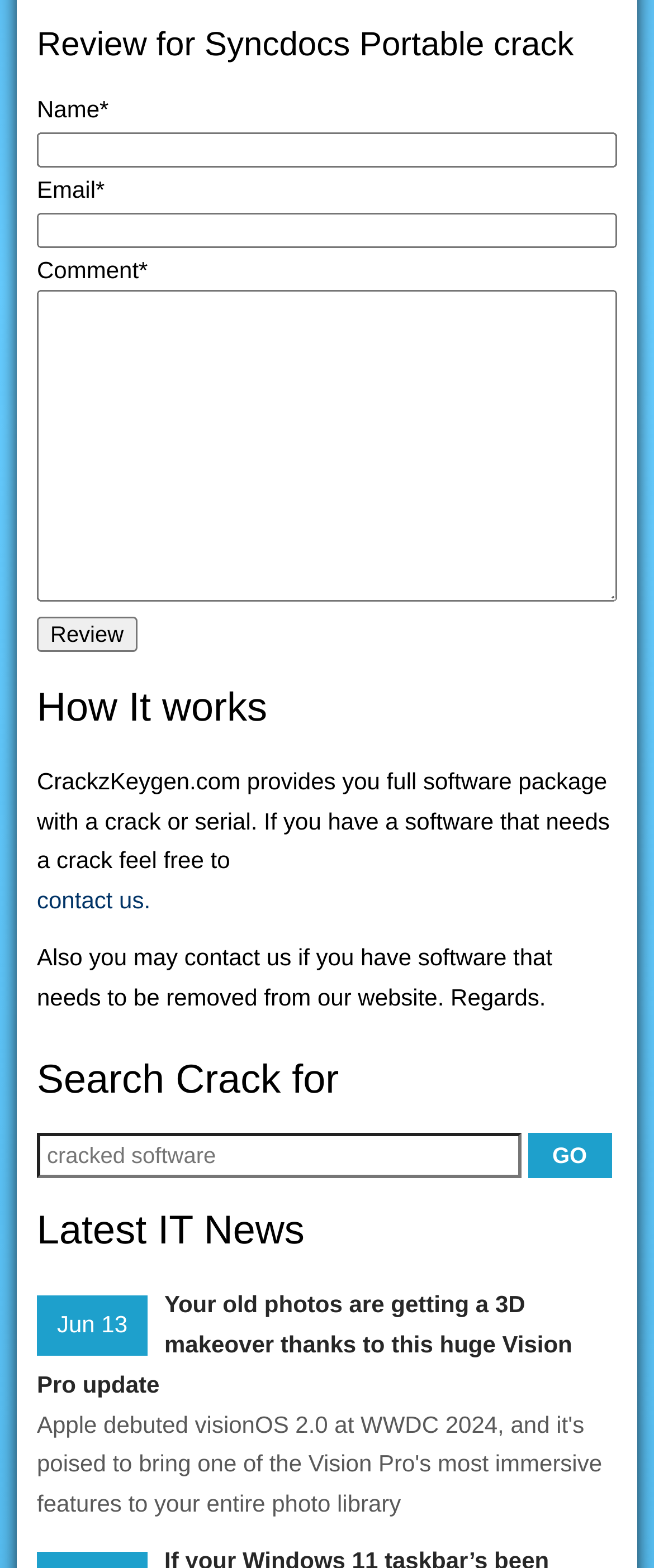Determine the bounding box coordinates of the clickable region to carry out the instruction: "Write a comment".

[0.056, 0.185, 0.944, 0.384]